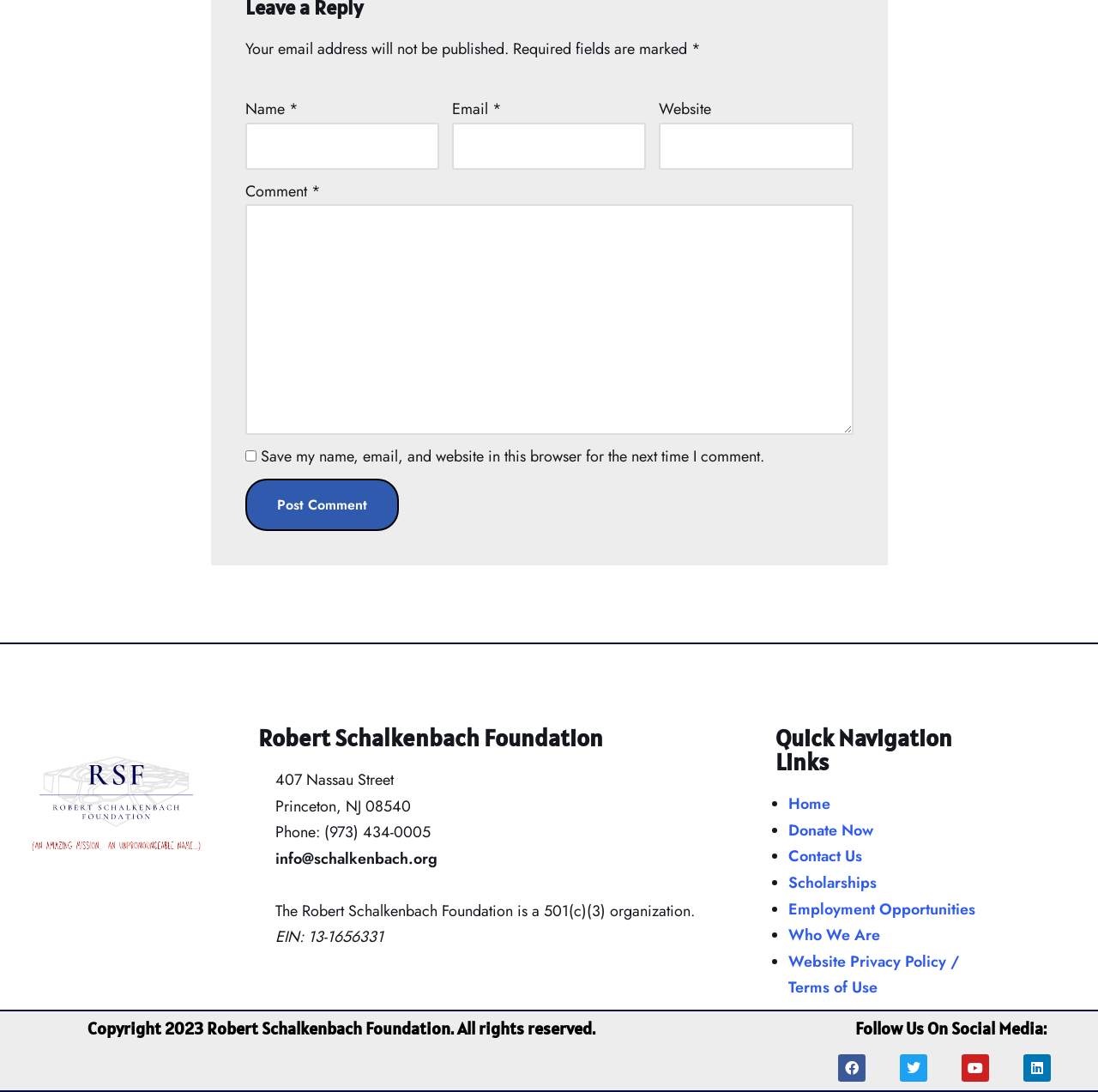Locate the bounding box of the UI element described by: "Contact Us" in the given webpage screenshot.

[0.718, 0.774, 0.785, 0.794]